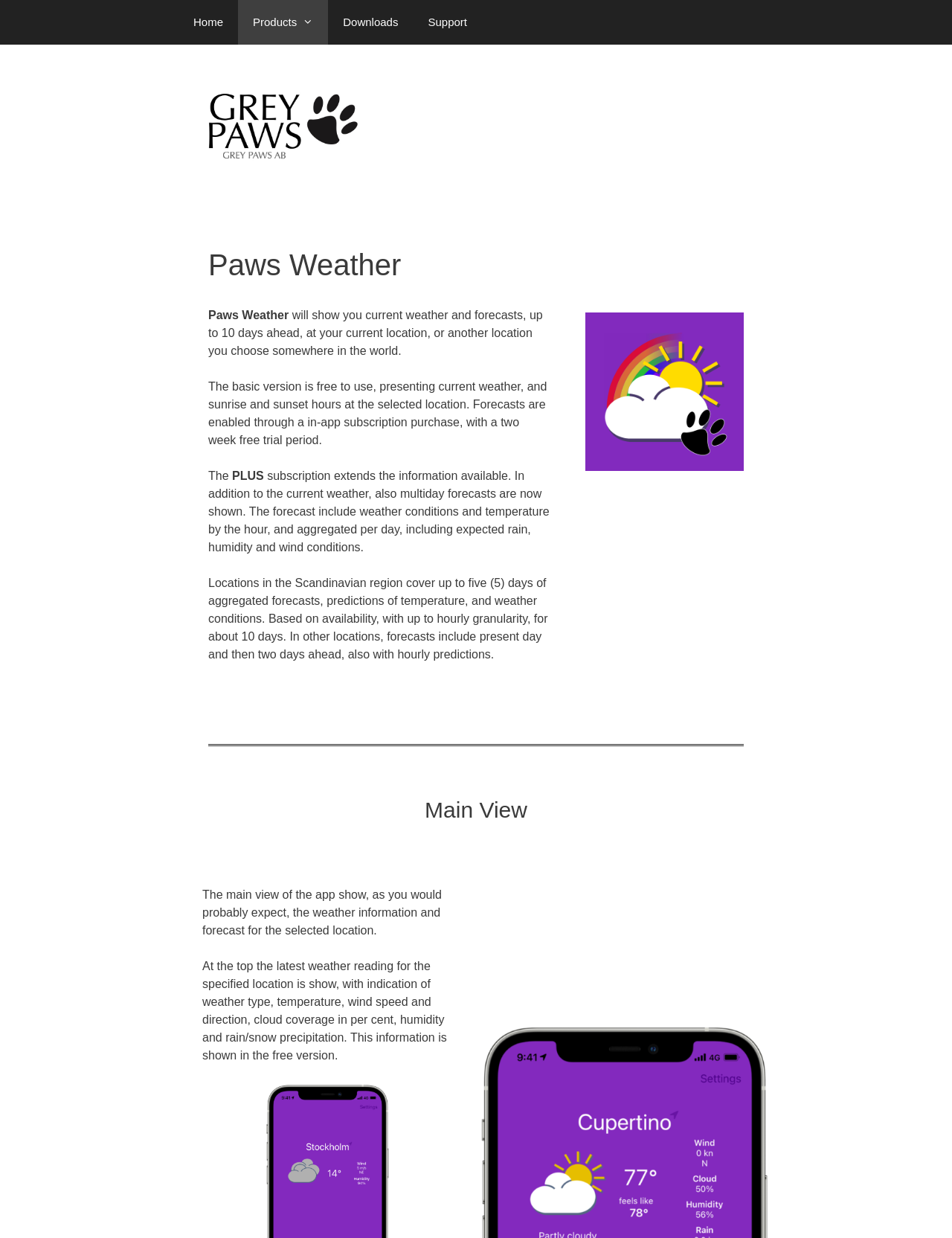Bounding box coordinates are given in the format (top-left x, top-left y, bottom-right x, bottom-right y). All values should be floating point numbers between 0 and 1. Provide the bounding box coordinate for the UI element described as: alt="Grey Paws"

[0.188, 0.094, 0.394, 0.104]